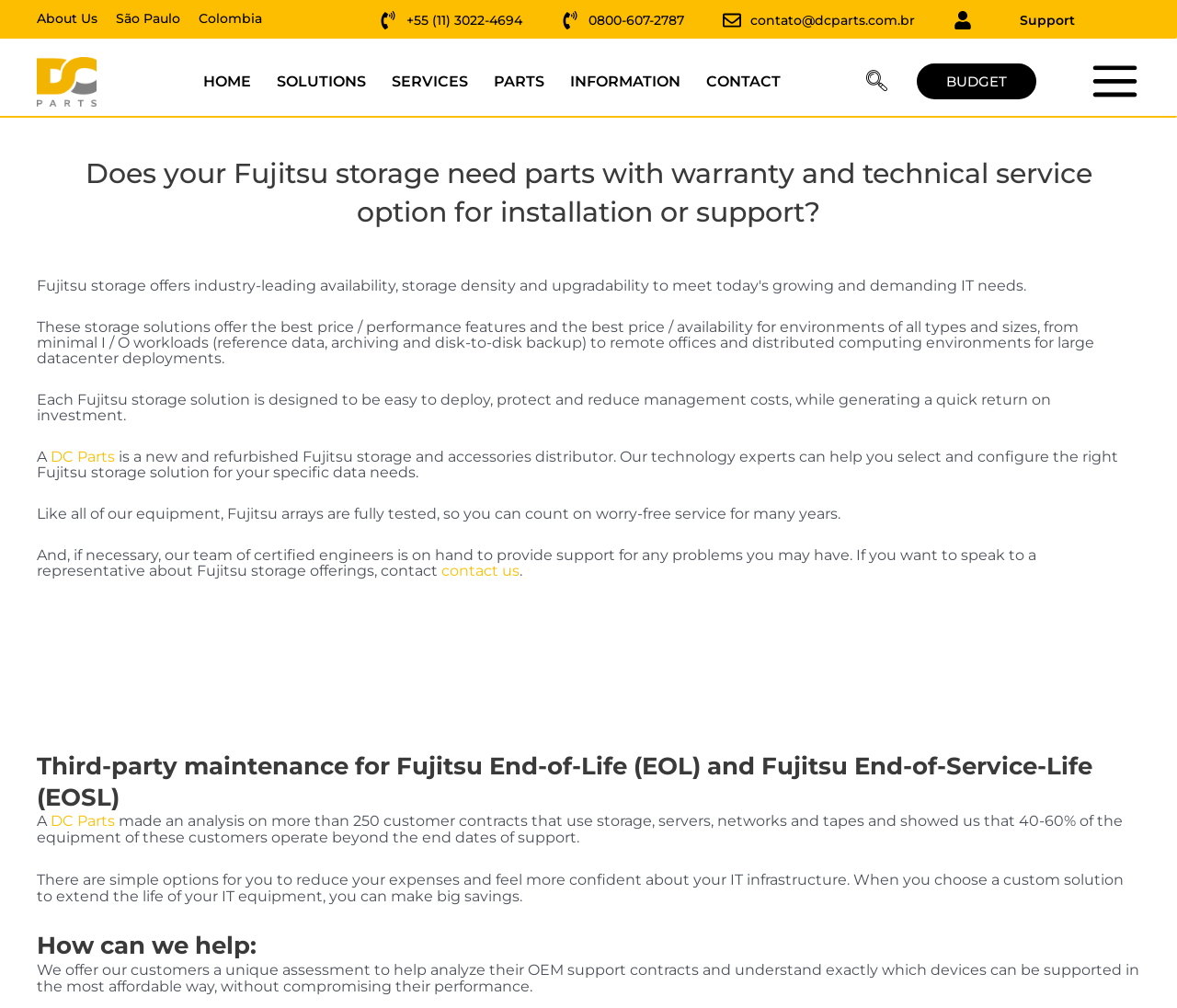Please provide a comprehensive response to the question below by analyzing the image: 
What type of equipment does the website support?

The website mentions 'Fujitsu storage' and 'Fujitsu arrays' multiple times, indicating that the website supports Fujitsu storage equipment. Additionally, the website talks about providing parts and technical service options for Fujitsu storage, further supporting this answer.